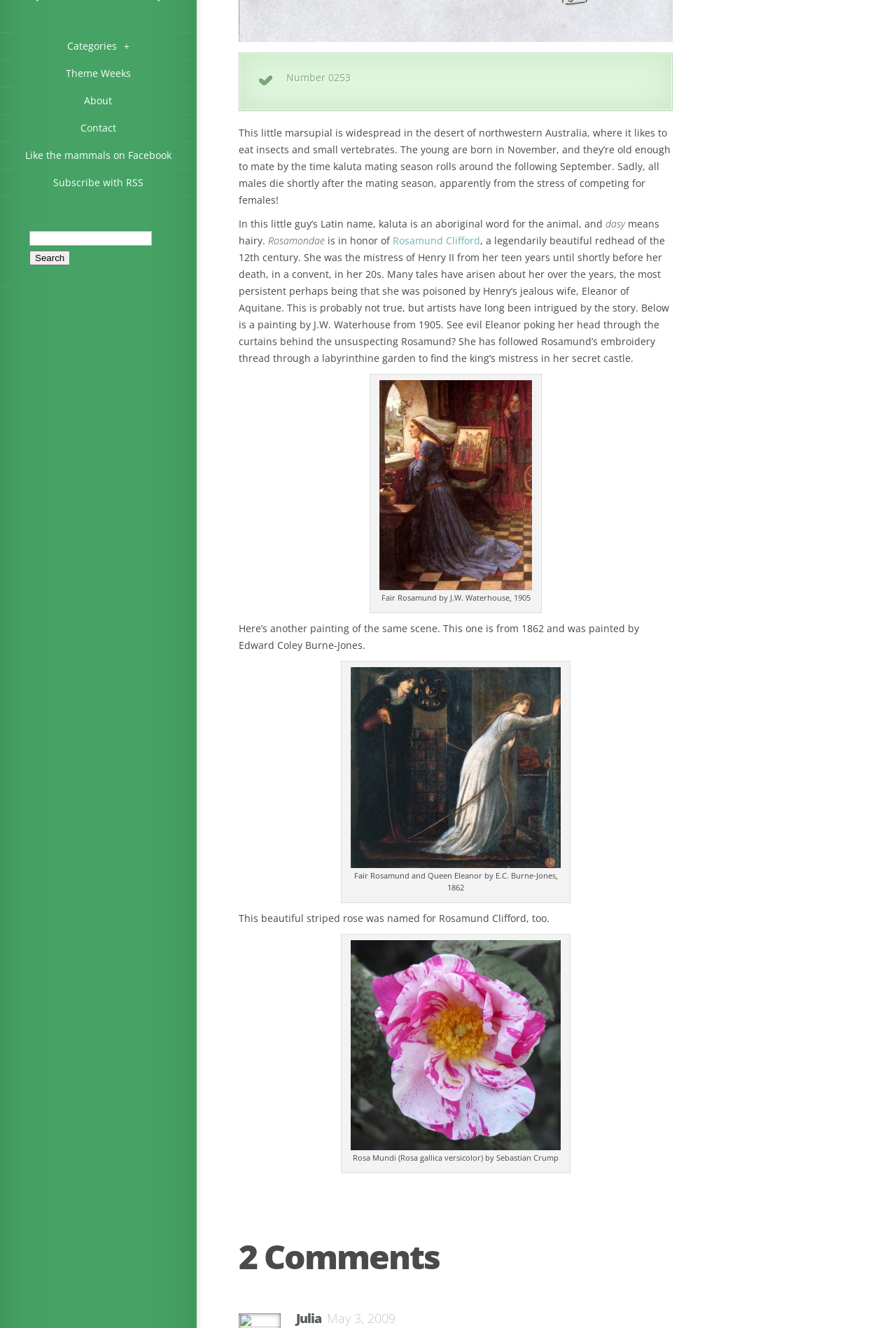Using the provided element description: "Theme Weeks", identify the bounding box coordinates. The coordinates should be four floats between 0 and 1 in the order [left, top, right, bottom].

[0.0, 0.045, 0.219, 0.066]